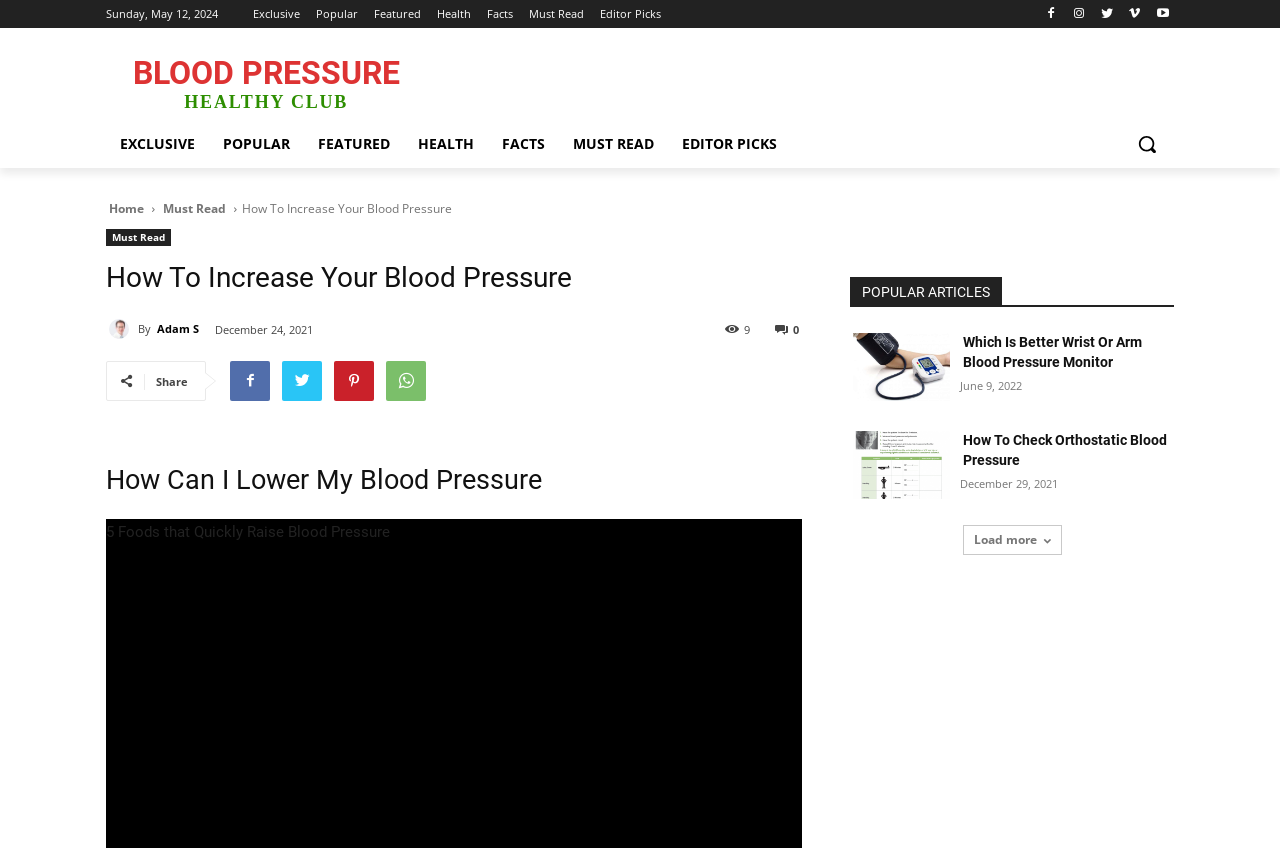Identify the bounding box for the UI element described as: "parent_node: By title="Adam S"". Ensure the coordinates are four float numbers between 0 and 1, formatted as [left, top, right, bottom].

[0.083, 0.377, 0.108, 0.4]